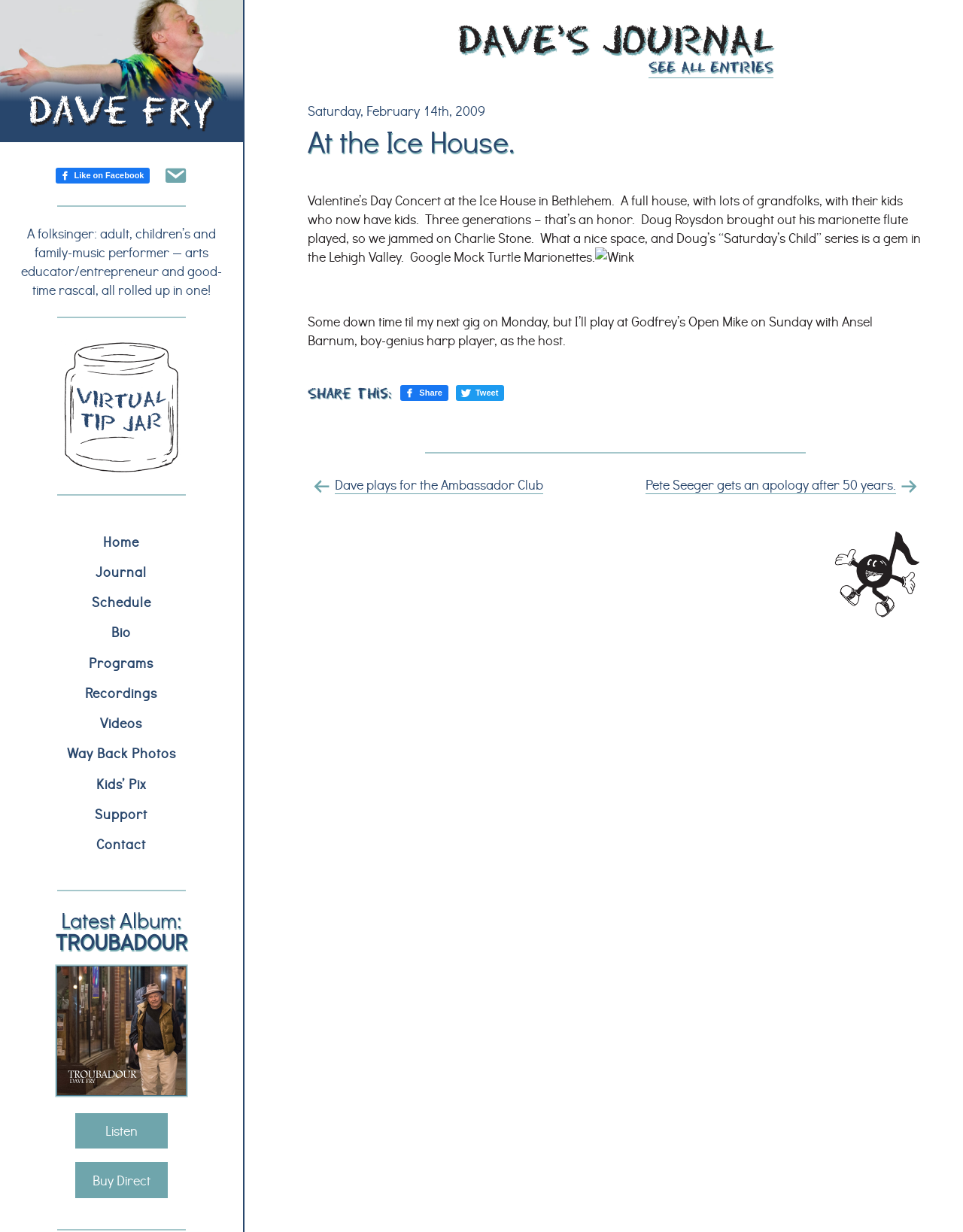What is the name of the marionette flute player?
We need a detailed and meticulous answer to the question.

The name of the marionette flute player can be found in the article section, where it says 'Doug Roysdon brought out his marionette flute played, so we jammed on Charlie Stone.'. This suggests that Doug Roysdon is the marionette flute player being referred to.